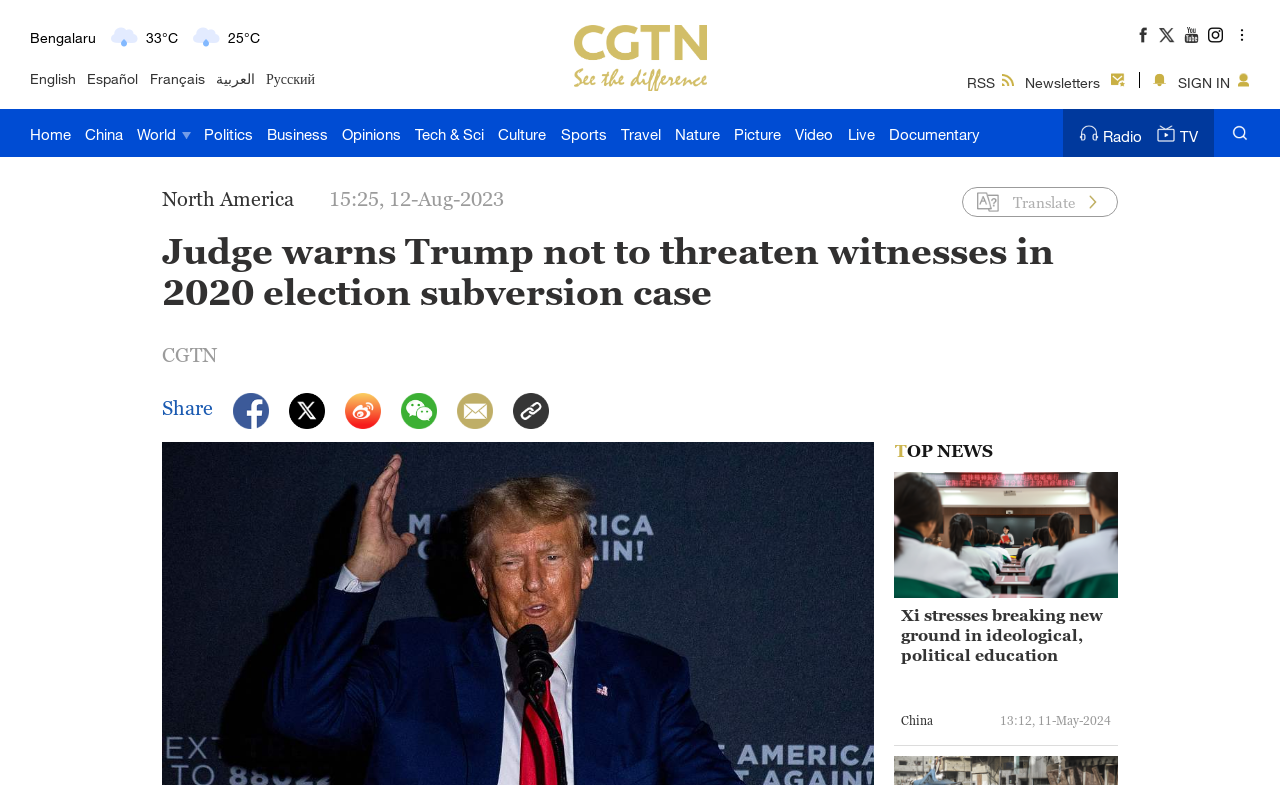Describe the entire webpage, focusing on both content and design.

The webpage appears to be a news website, with a prominent headline "Judge warns Trump not to threaten witnesses in 2020 election subversion case" at the top. Below the headline, there is a section displaying the current weather conditions for various cities around the world, including New York, Mumbai, Delhi, Hyderabad, Sydney, and Singapore. Each city is accompanied by an image representing the current weather condition, such as overcast, moderate rain, or sunny, along with the temperature in Celsius.

To the top-right of the page, there are links to switch the language of the website, including English, Español, Français, العربية, and Русский. Below these links, there is a search bar and a series of links to various sections of the website, including Home, China, World, Politics, Business, Opinions, Tech & Sci, Culture, Sports, Travel, Nature, Picture, Video, Live, and Documentary.

On the top-left of the page, there is a link to sign in, and below it, there are links to RSS and Newsletters. The website's logo, CGTN, is displayed prominently at the top-center of the page.

In the main content area, there is a news article with the headline "Judge warns Trump not to threaten witnesses in 2020 election subversion case". The article is accompanied by a share button and a series of social media links. At the bottom of the page, there are links to Radio and TV, as well as a section displaying the current time and date.